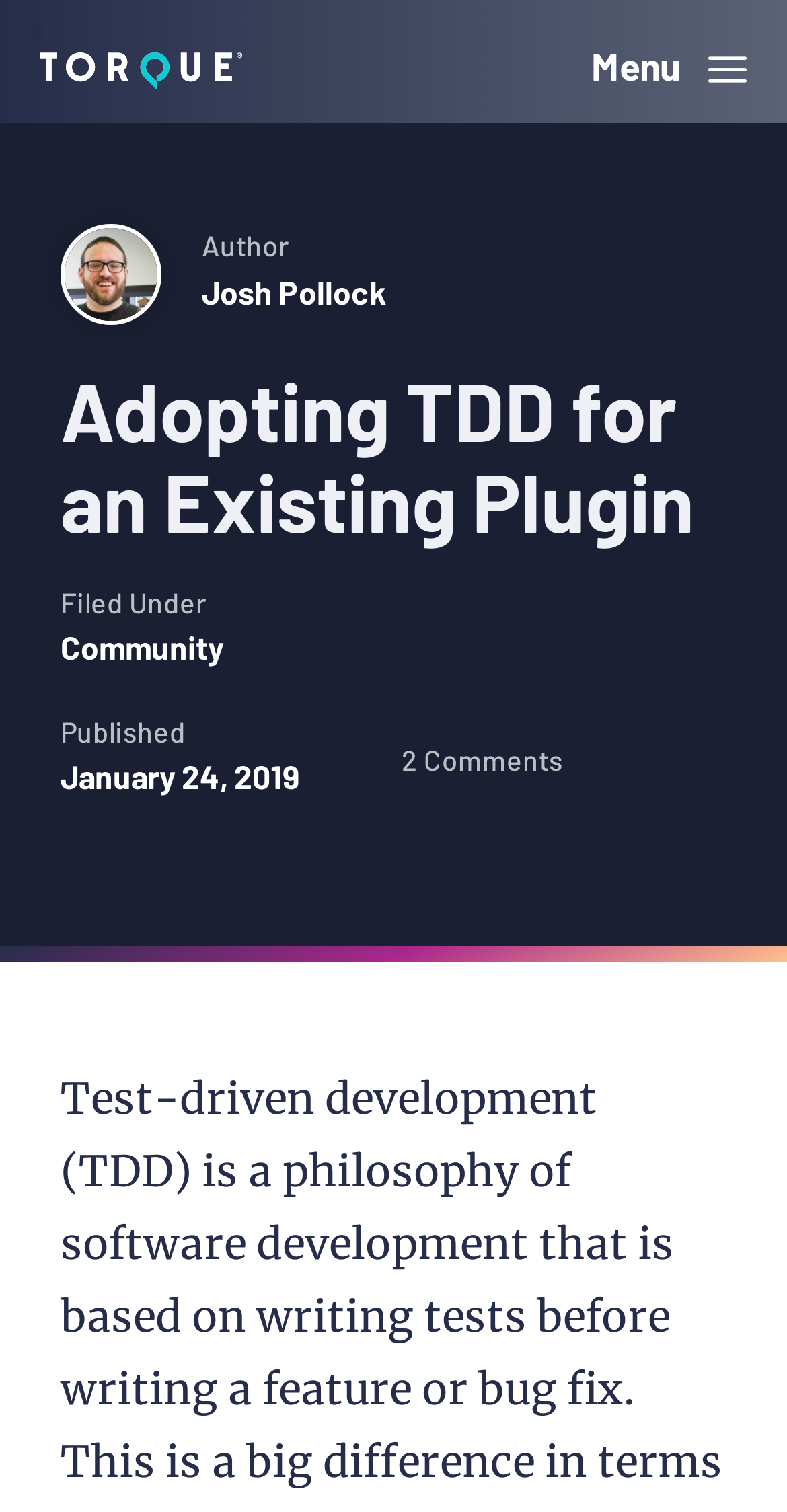What is the name of the plugin mentioned in the main heading?
Please utilize the information in the image to give a detailed response to the question.

I looked at the main heading, which is 'Adopting TDD for an Existing Plugin', but it does not mention a specific plugin name. It only mentions that the article is about adopting TDD for an existing plugin, but it does not provide the name of the plugin.